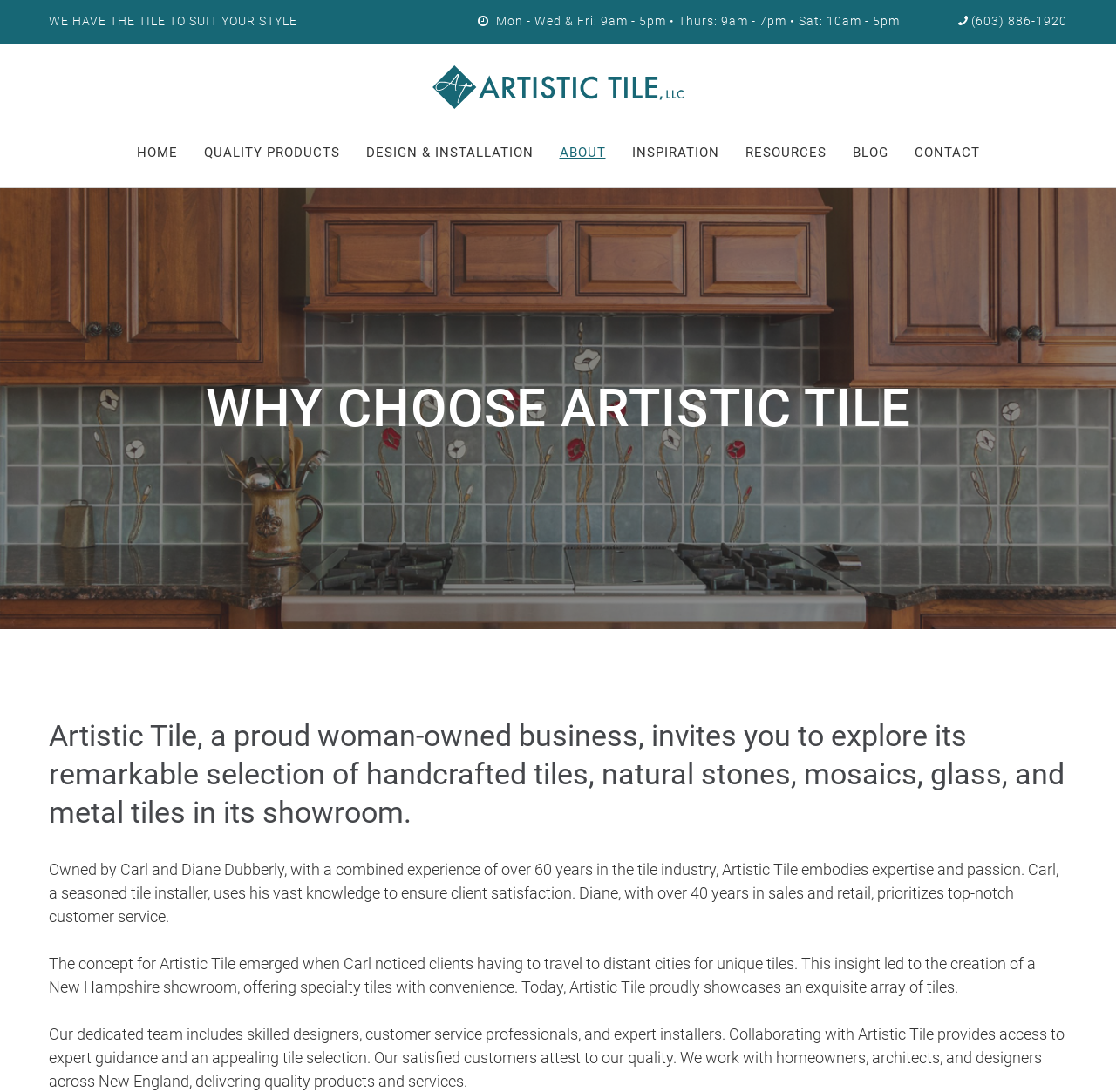What is the business type of Artistic Tile?
Provide a fully detailed and comprehensive answer to the question.

Based on the webpage content, especially the static text 'Artistic Tile, a proud woman-owned business, invites you to explore its remarkable selection of handcrafted tiles, natural stones, mosaics, glass, and metal tiles in its showroom.', it can be inferred that Artistic Tile is a tile showroom.